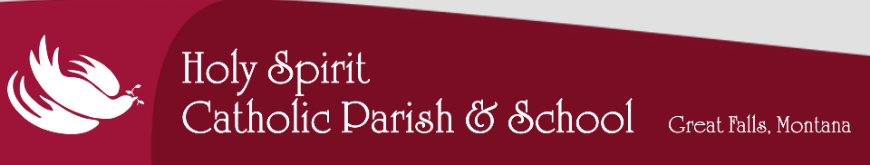Answer the question below using just one word or a short phrase: 
Where is the Holy Spirit Catholic Parish and School located?

Great Falls, Montana